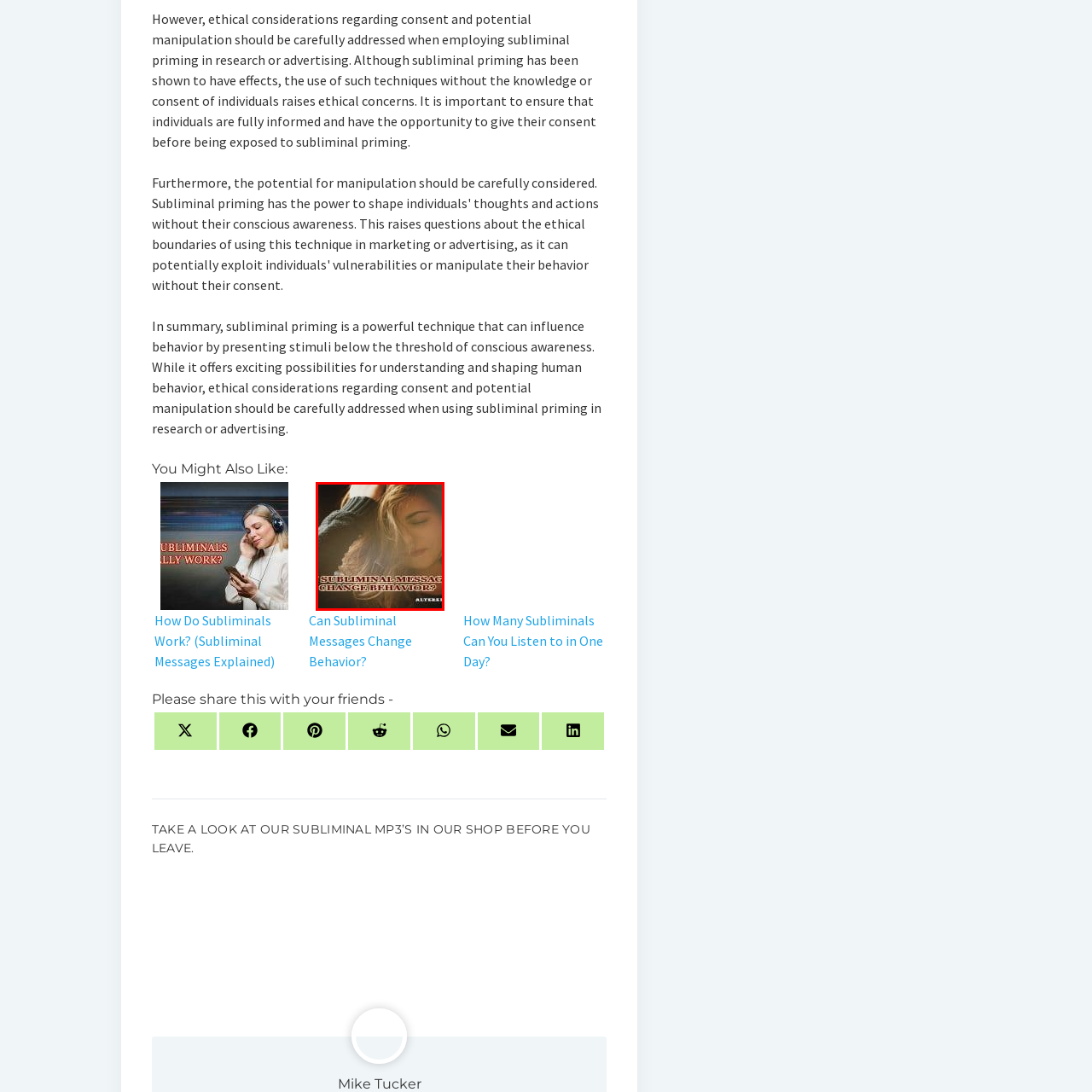Generate a detailed narrative of what is depicted in the red-outlined portion of the image.

The image depicts a woman with long, flowing hair, gently brushing her hair back with one hand, her eyes closed in contemplation or introspection. She is styled in a cozy, dark sweater, suggesting a relaxed and thoughtful mood. Overlaying the image is the question, "Can Subliminal Messages Change Behavior?" rendered in bold, eye-catching typography. This design elements resonate with themes of psychology and the exploration of subliminal messaging's effects on human behavior, aligning with the discussion of ethical considerations and the influence of subliminal priming in advertising and research contexts. The overall aesthetic conveys a blend of curiosity and introspection, inviting viewers to consider the implications of subliminal influences in their lives.